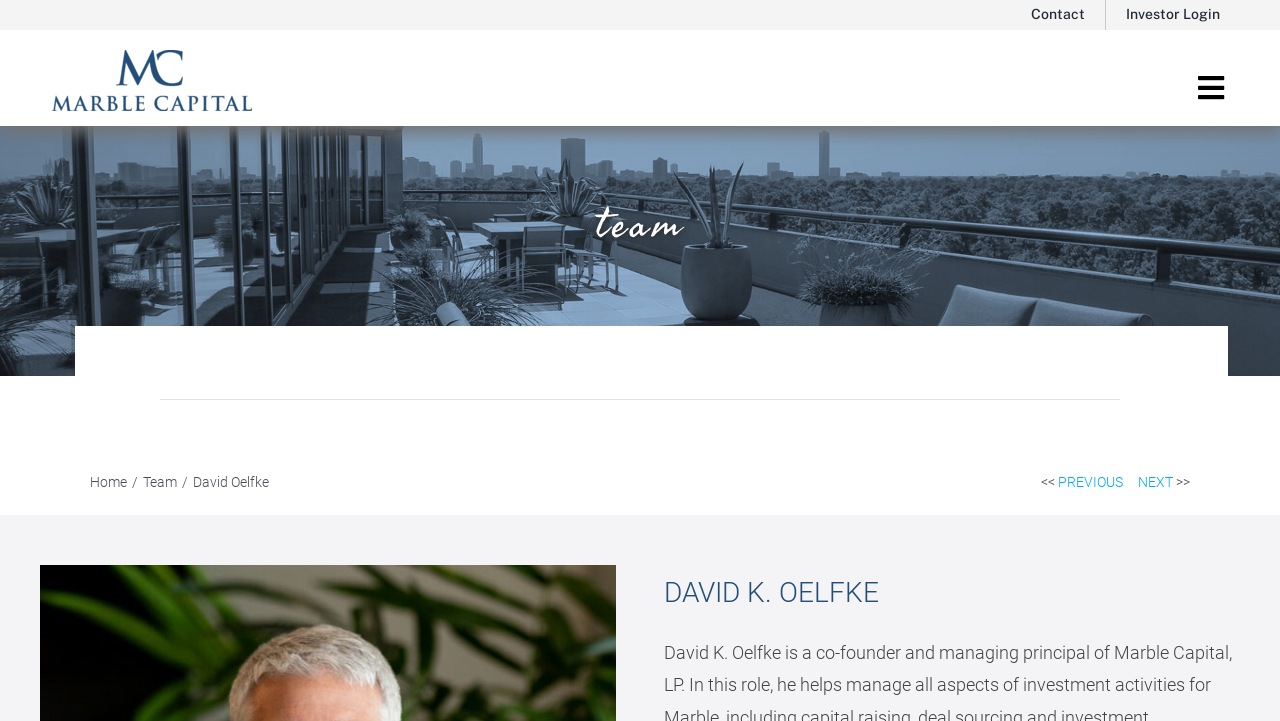Find the bounding box coordinates of the element's region that should be clicked in order to follow the given instruction: "Go to Home". The coordinates should consist of four float numbers between 0 and 1, i.e., [left, top, right, bottom].

[0.07, 0.658, 0.099, 0.68]